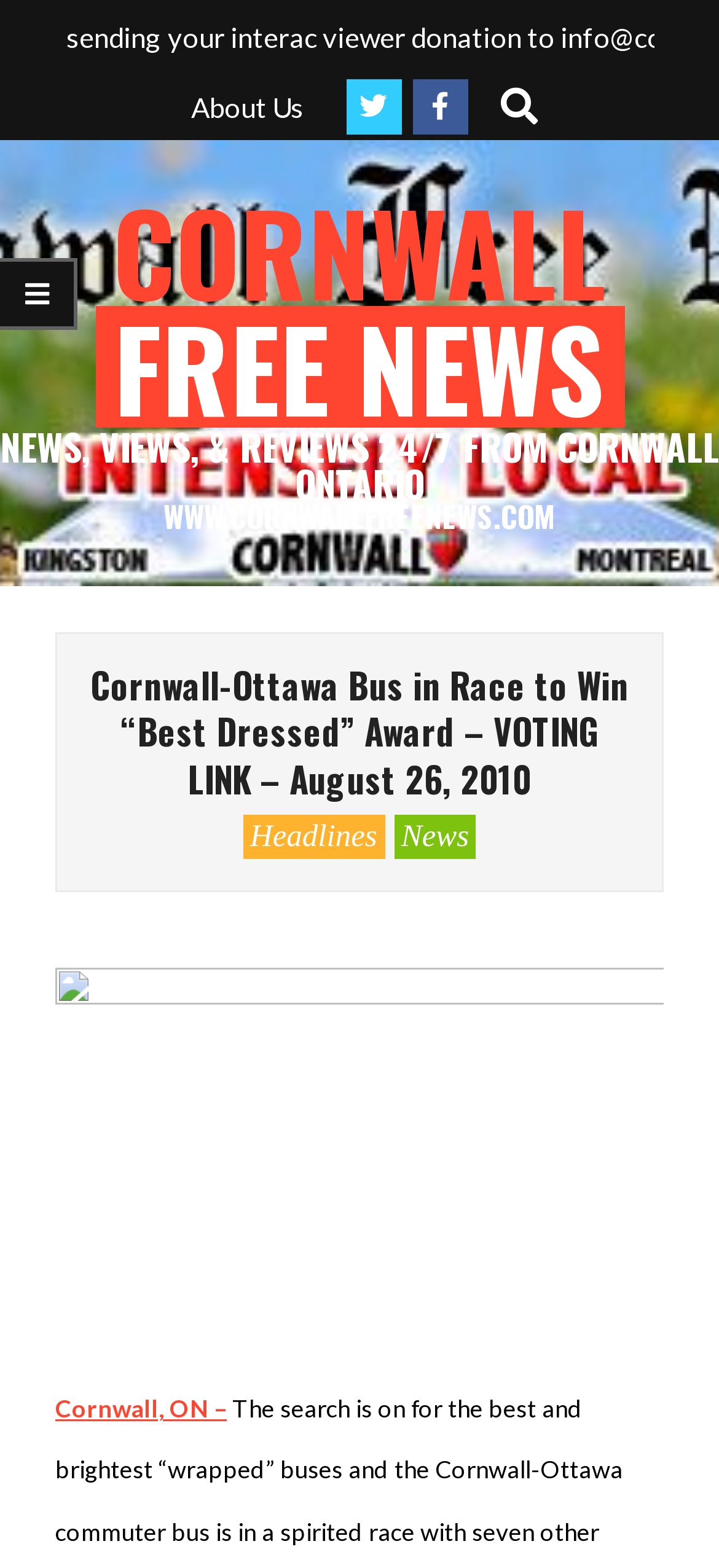What is the location mentioned in the news article?
Please respond to the question with as much detail as possible.

The news article mentions 'Cornwall, ON –' which suggests that the location being referred to is Cornwall, Ontario.